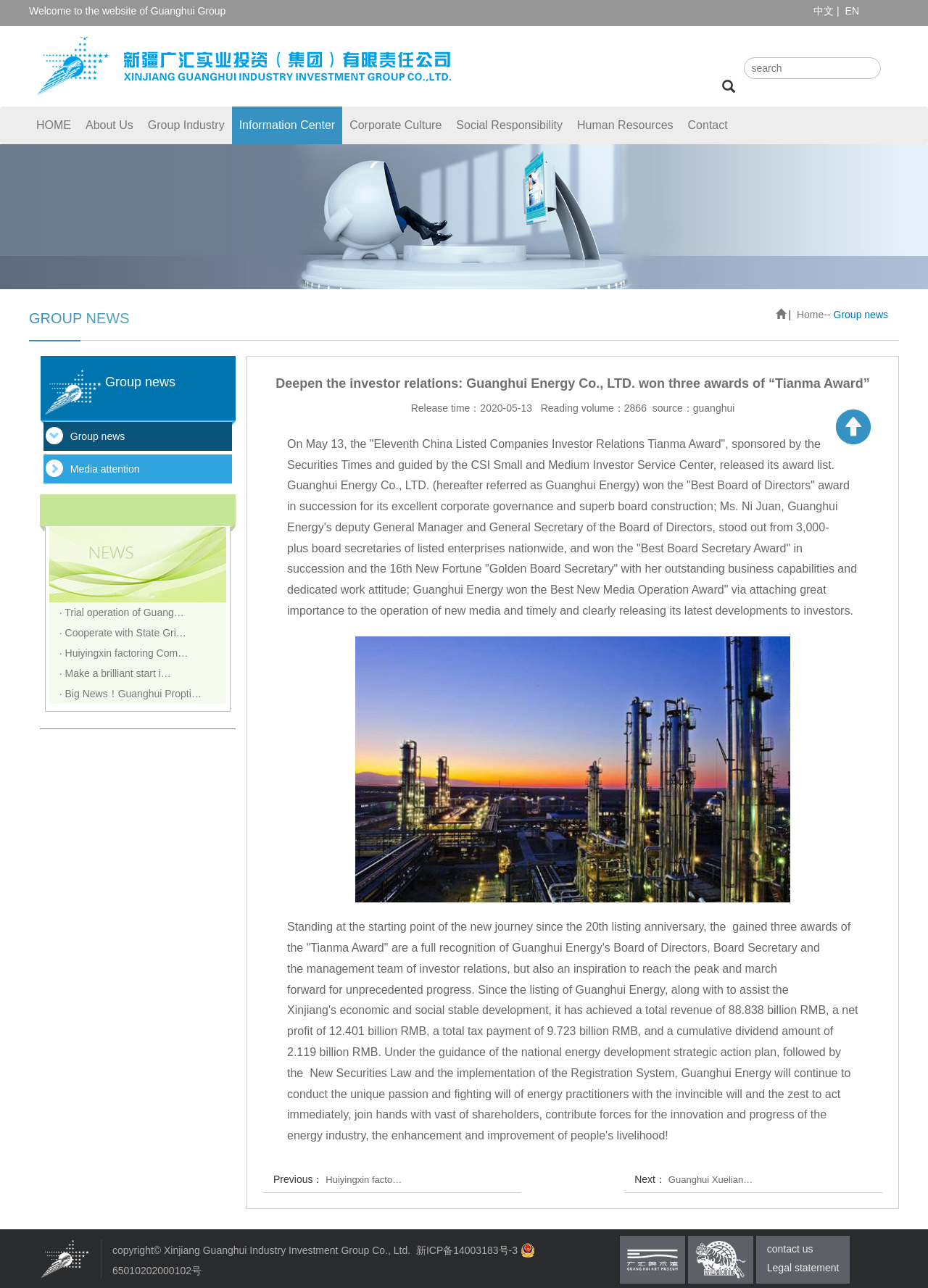Utilize the details in the image to give a detailed response to the question: What is the name of the group that Guanghui Energy Co., LTD. is a part of?

I found this information at the bottom of the webpage, which states 'copyright© Xinjiang Guanghui Industry Investment Group Co., Ltd.'.